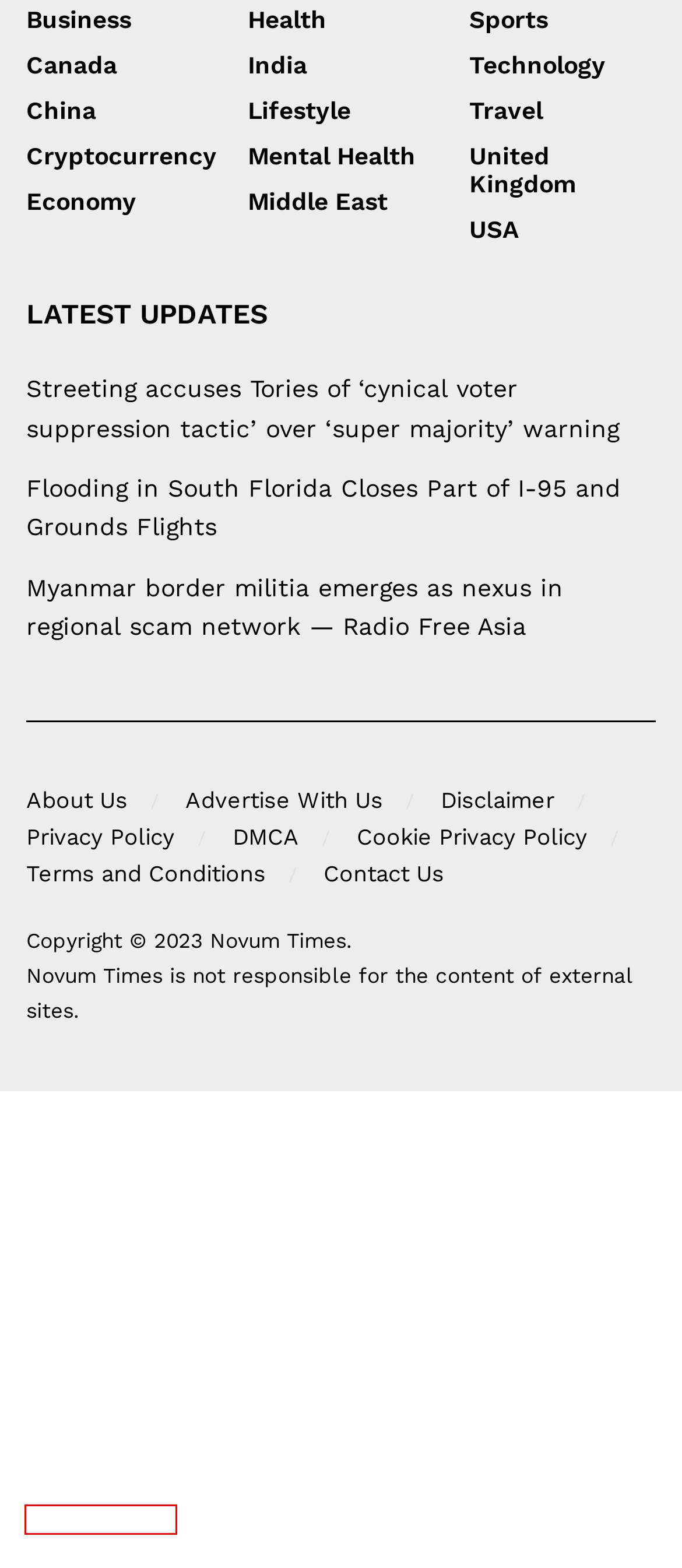Review the screenshot of a webpage which includes a red bounding box around an element. Select the description that best fits the new webpage once the element in the bounding box is clicked. Here are the candidates:
A. Opinions - The Novum Times
B. Privacy Policy - The Novum Times
C. Myanmar border militia emerges as nexus in regional scam network — Radio Free Asia - The Novum Times
D. Advertise With Us - The Novum Times
E. Disclaimer - The Novum Times
F. Europe - The Novum Times
G. Middle East - The Novum Times
H. DMCA - The Novum Times

B